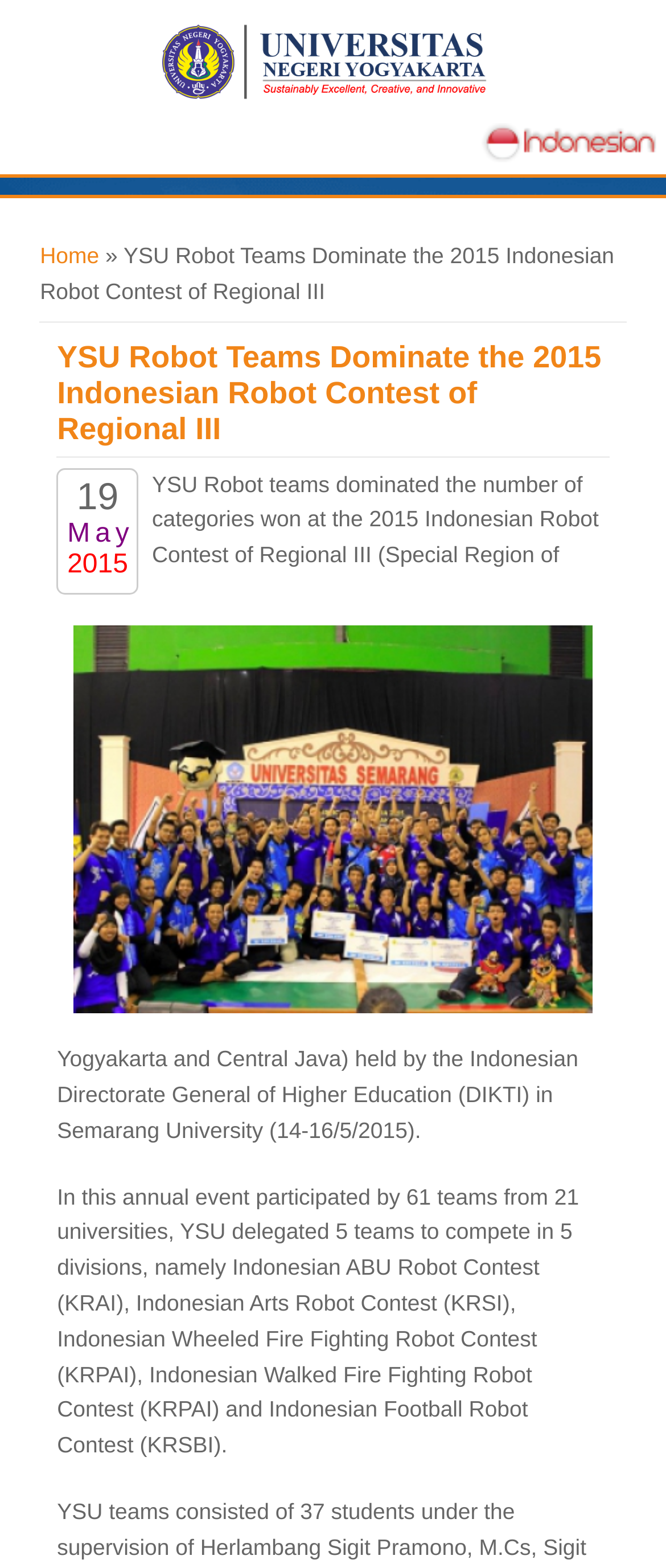Give a detailed account of the webpage.

The webpage is about YSU Robot Teams' achievement in the 2015 Indonesian Robot Contest of Regional III. At the top left, there is a link to "Home" accompanied by an image. Below it, there is a heading "Home" that spans the entire width of the page. 

On the top right, there is another link with an image. Below it, there is a heading "You are here" followed by a link to "Home" and a breadcrumb trail that reads "» YSU Robot Teams Dominate the 2015 Indonesian Robot Contest of Regional III". 

The main content of the page is a news article with a heading "YSU Robot Teams Dominate the 2015 Indonesian Robot Contest of Regional III" that is positioned slightly to the right of the center. Below the heading, there is a link with the same text as the heading. The article is dated "19 May" and features an image related to the contest. 

The article itself is divided into two paragraphs. The first paragraph describes YSU Robot teams' achievement in the contest, mentioning the number of categories won and the organizer of the event. The second paragraph provides more details about the contest, including the number of participating teams and universities, as well as the divisions that YSU teams competed in.